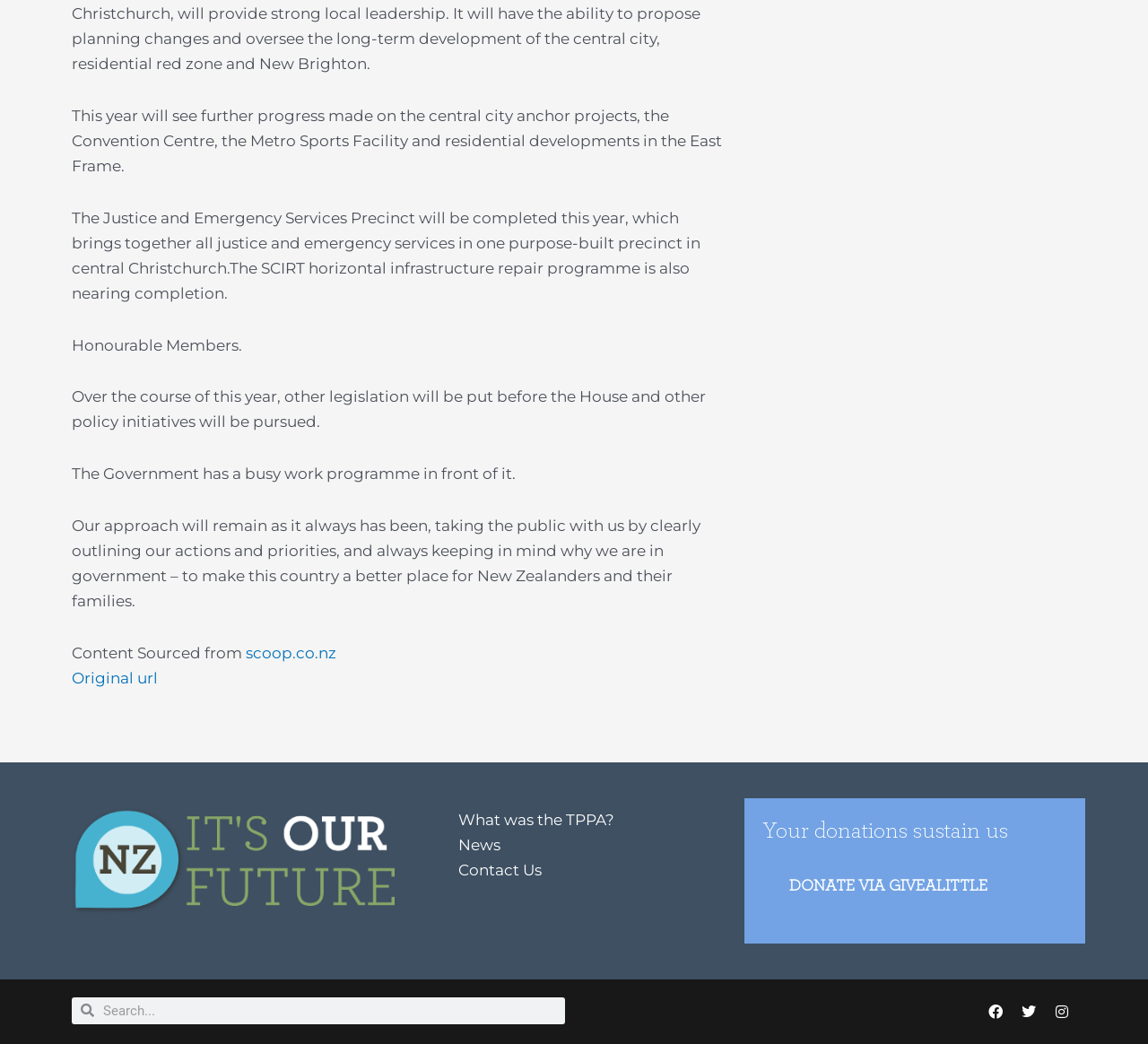Determine the bounding box coordinates of the clickable element necessary to fulfill the instruction: "Visit the Facebook page". Provide the coordinates as four float numbers within the 0 to 1 range, i.e., [left, top, right, bottom].

[0.855, 0.955, 0.88, 0.982]